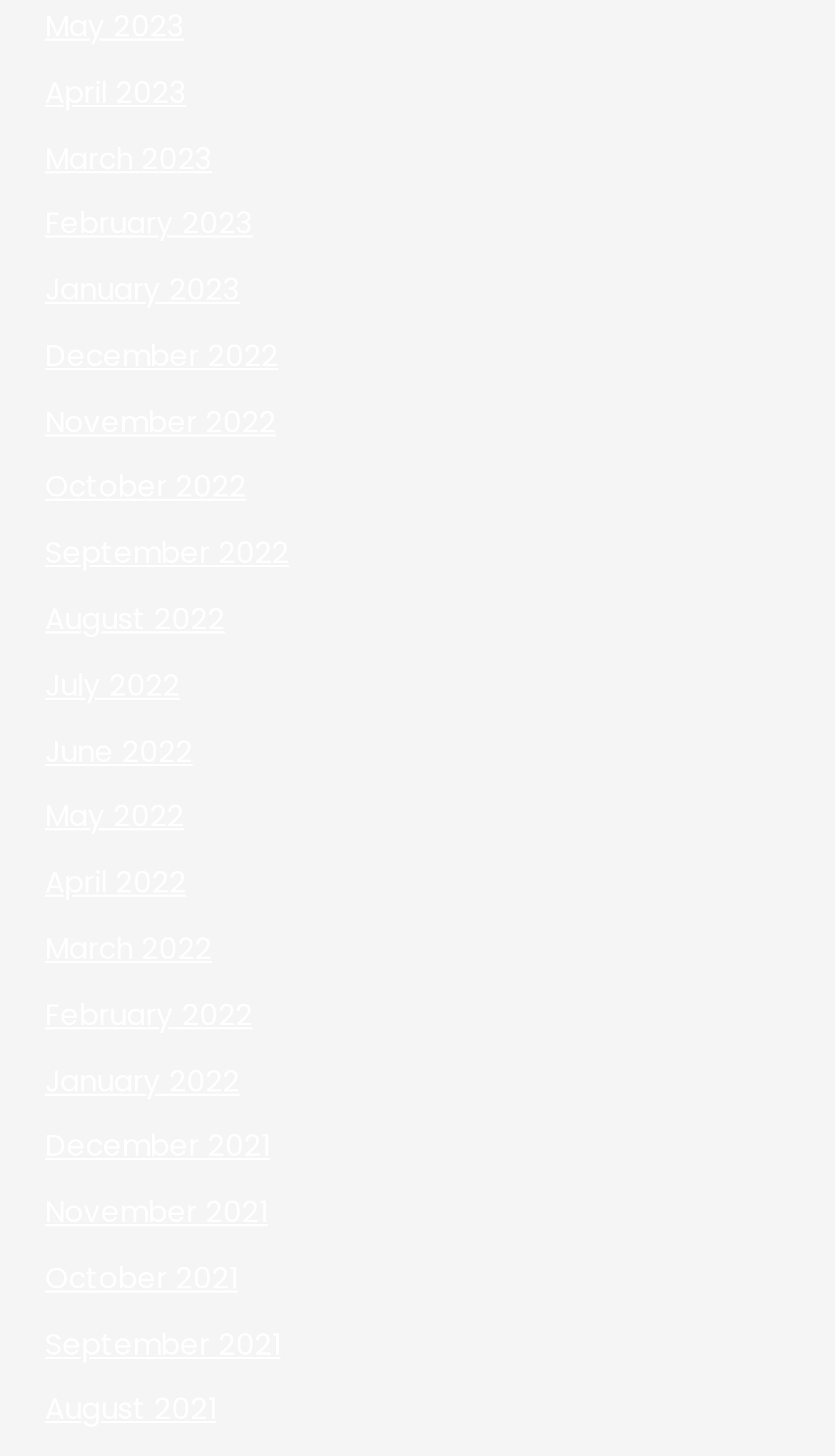Locate the bounding box coordinates of the segment that needs to be clicked to meet this instruction: "View August 2022".

[0.054, 0.412, 0.269, 0.44]